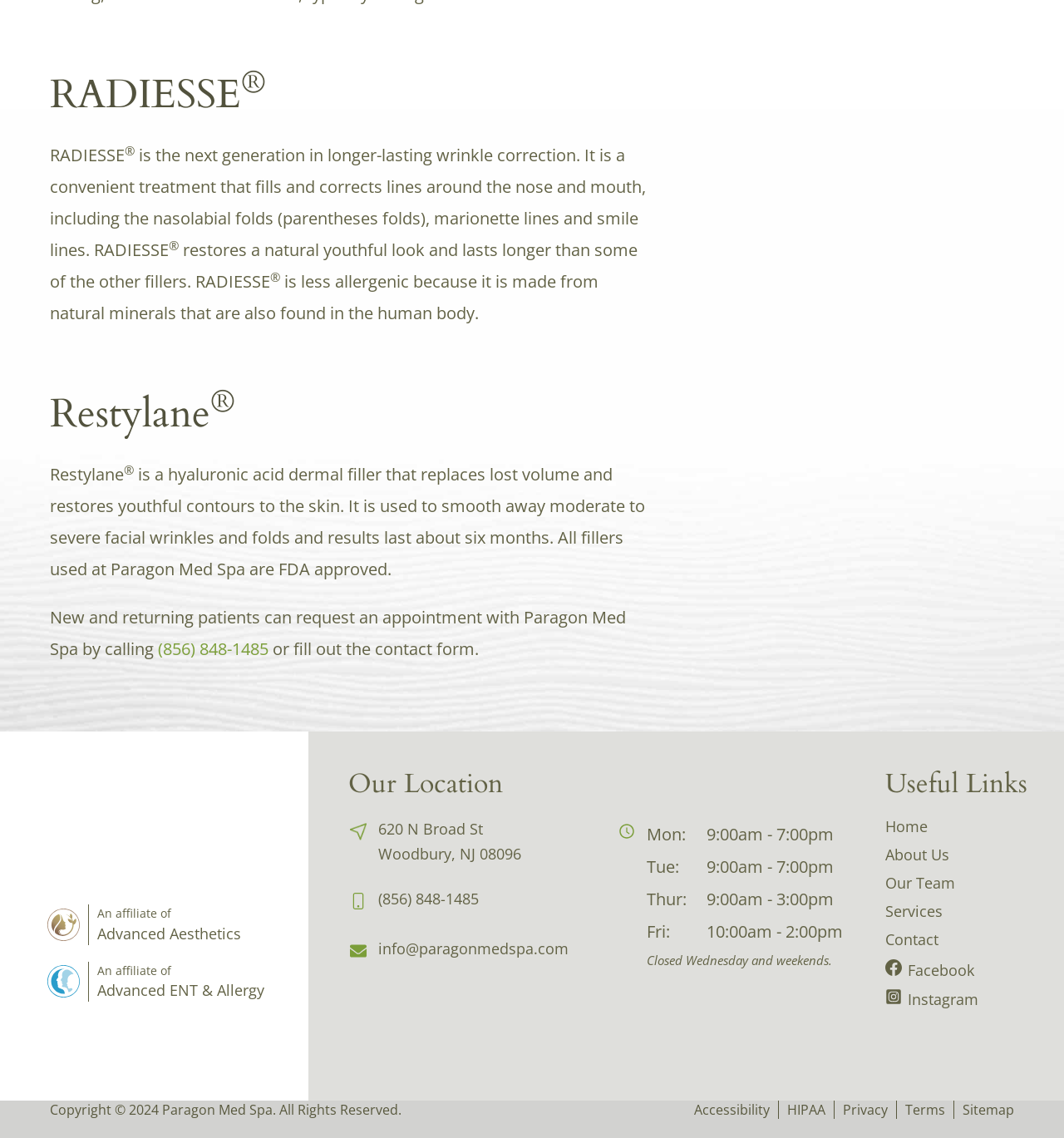Identify the bounding box coordinates of the clickable region required to complete the instruction: "Call the phone number". The coordinates should be given as four float numbers within the range of 0 and 1, i.e., [left, top, right, bottom].

[0.148, 0.56, 0.252, 0.58]